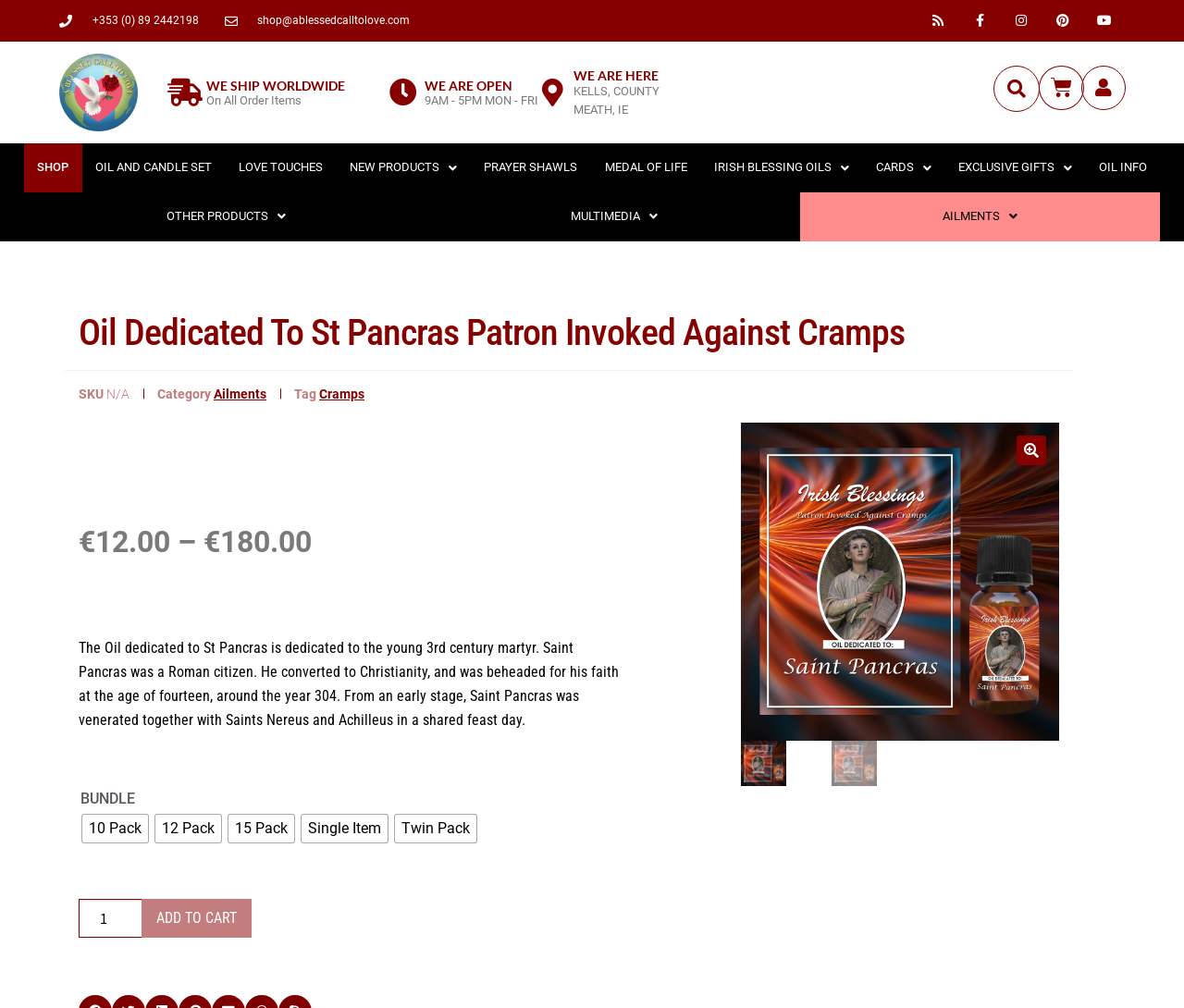Pinpoint the bounding box coordinates of the area that must be clicked to complete this instruction: "Search for products".

[0.839, 0.065, 0.877, 0.111]